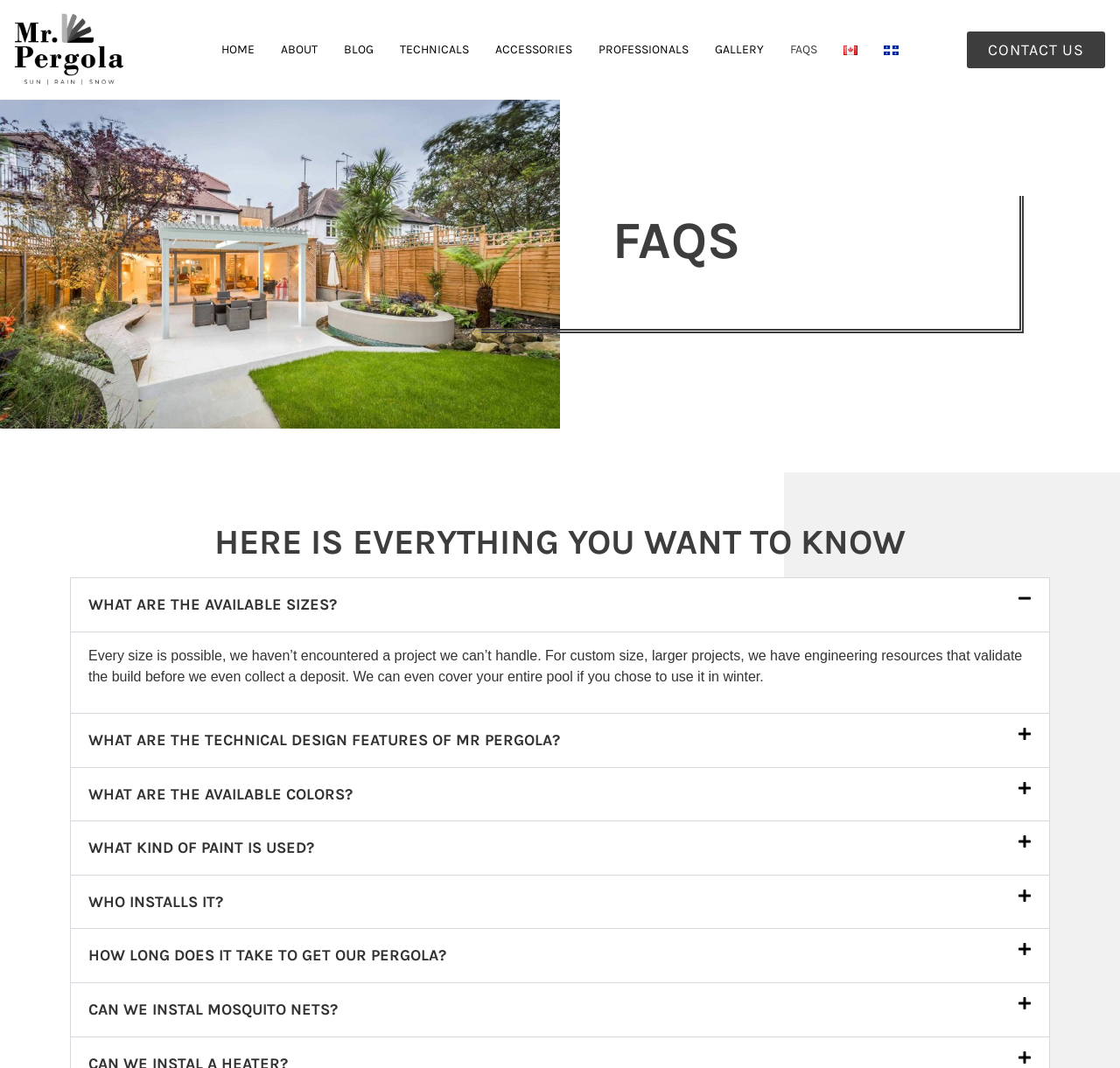Determine the bounding box coordinates for the area that should be clicked to carry out the following instruction: "Click on the 'Home' link".

None